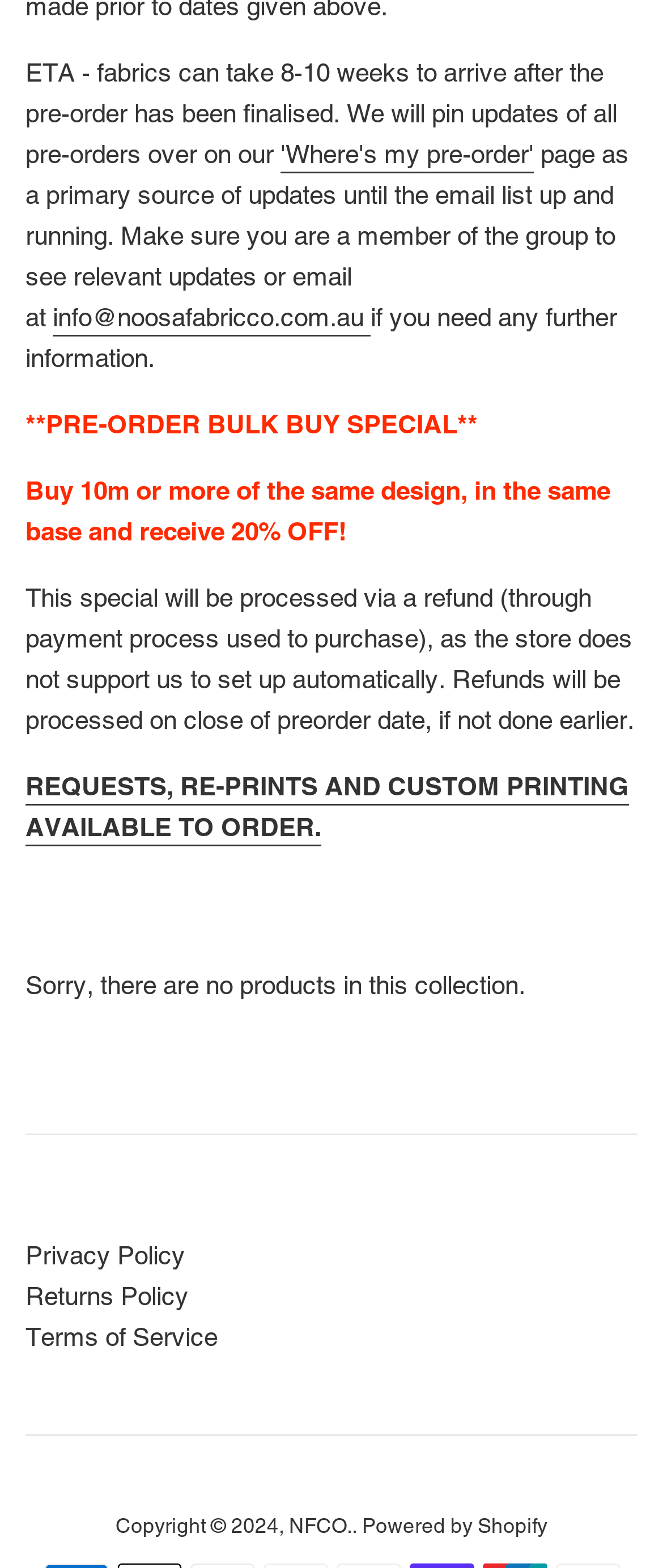Refer to the image and offer a detailed explanation in response to the question: What is the estimated time of arrival for fabrics?

The webpage mentions that 'ETA - fabrics can take 8-10 weeks to arrive after the pre-order has been finalised.' This indicates that the estimated time of arrival for fabrics is 8-10 weeks.